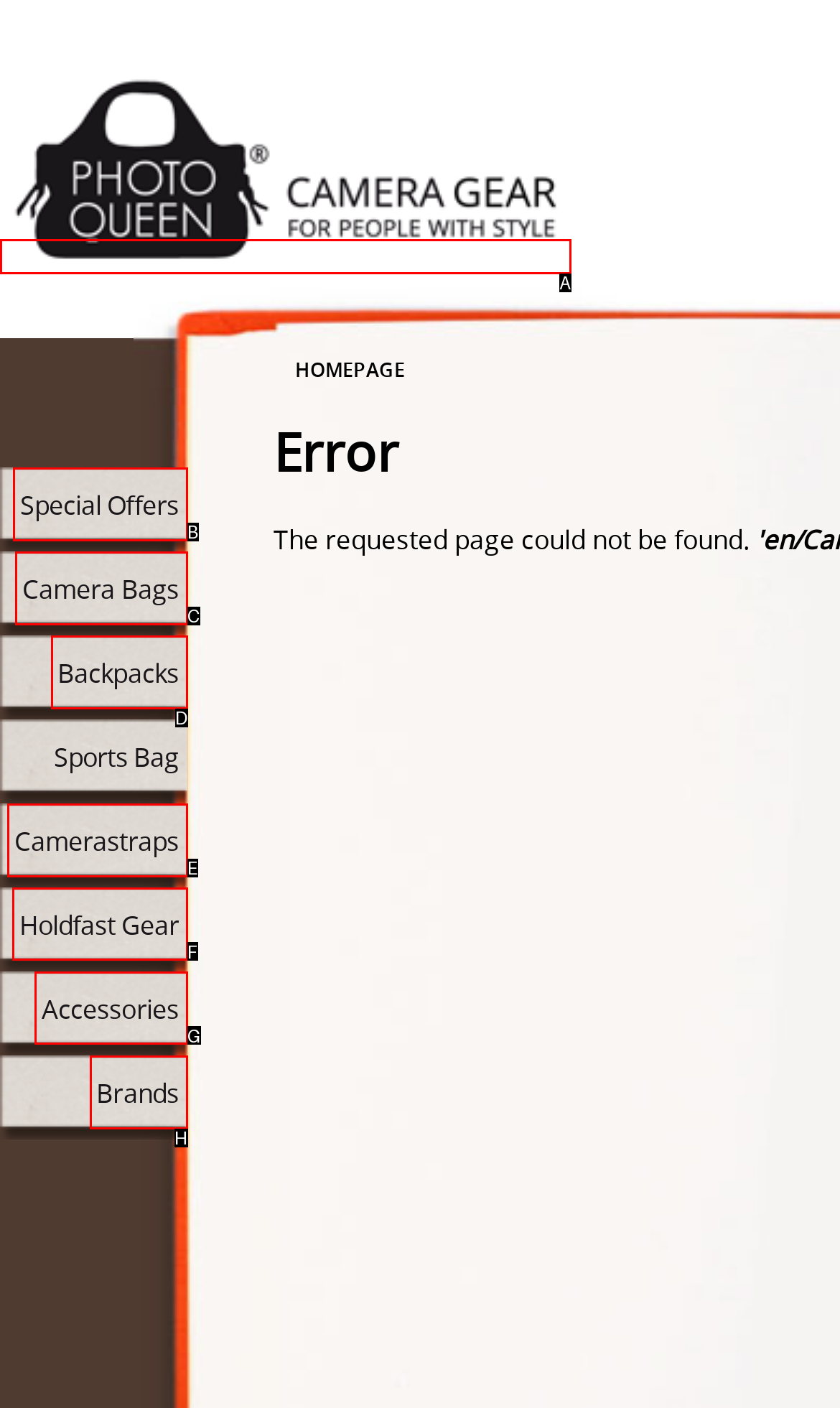Find the option that fits the given description: title="PhotoQueen | Modische Fototaschen"
Answer with the letter representing the correct choice directly.

A